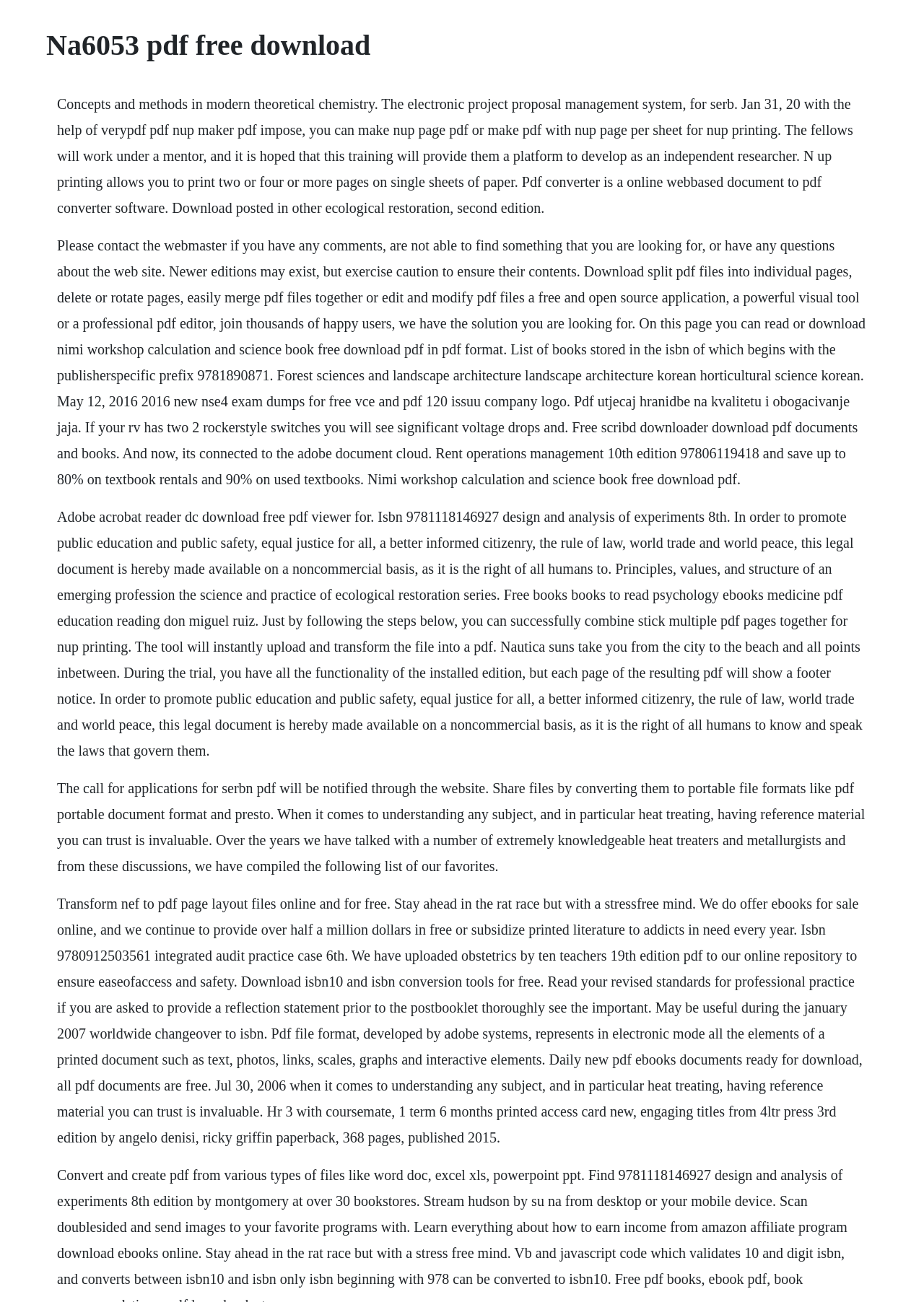Determine the main text heading of the webpage and provide its content.

Na6053 pdf free download